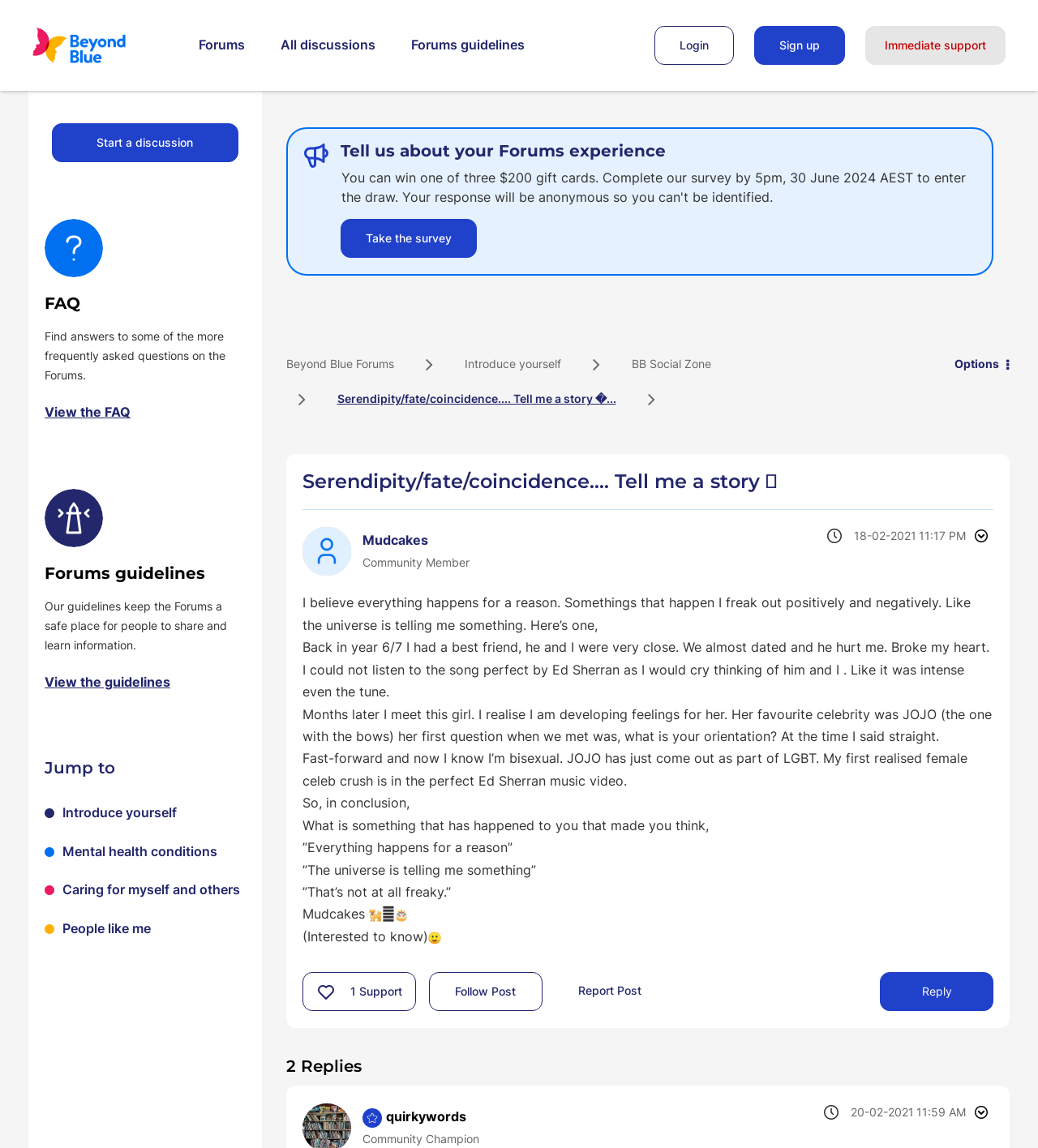What is the title of the discussion forum?
Kindly offer a detailed explanation using the data available in the image.

I found the answer by looking at the title of the discussion forum, which is 'Serendipity/fate/coincidence.... Tell me a story'. This is indicated by the text at the top of the page and the breadcrumbs navigation.